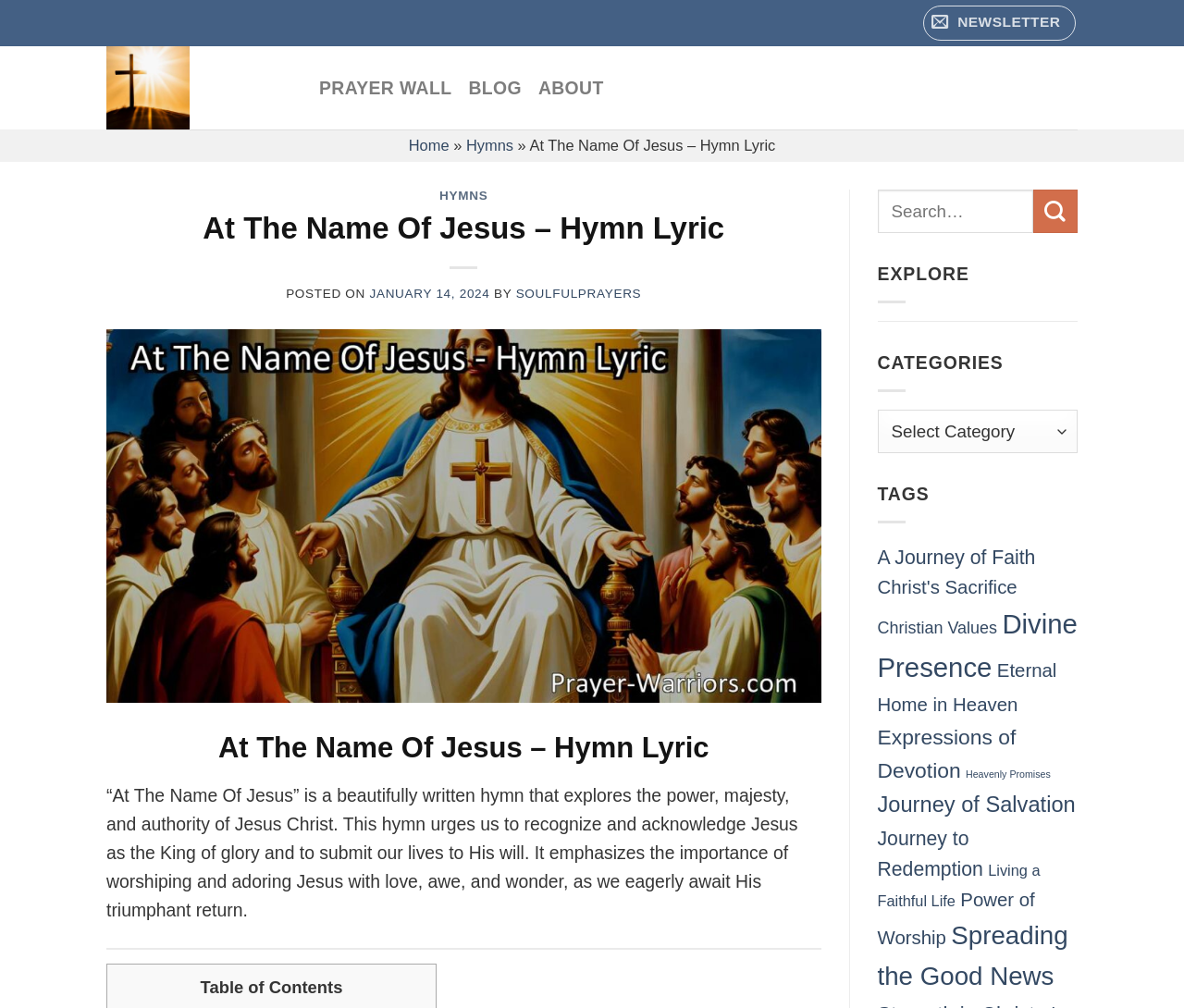Please identify the bounding box coordinates of the region to click in order to complete the task: "Visit the prayer wall". The coordinates must be four float numbers between 0 and 1, specified as [left, top, right, bottom].

[0.27, 0.071, 0.382, 0.104]